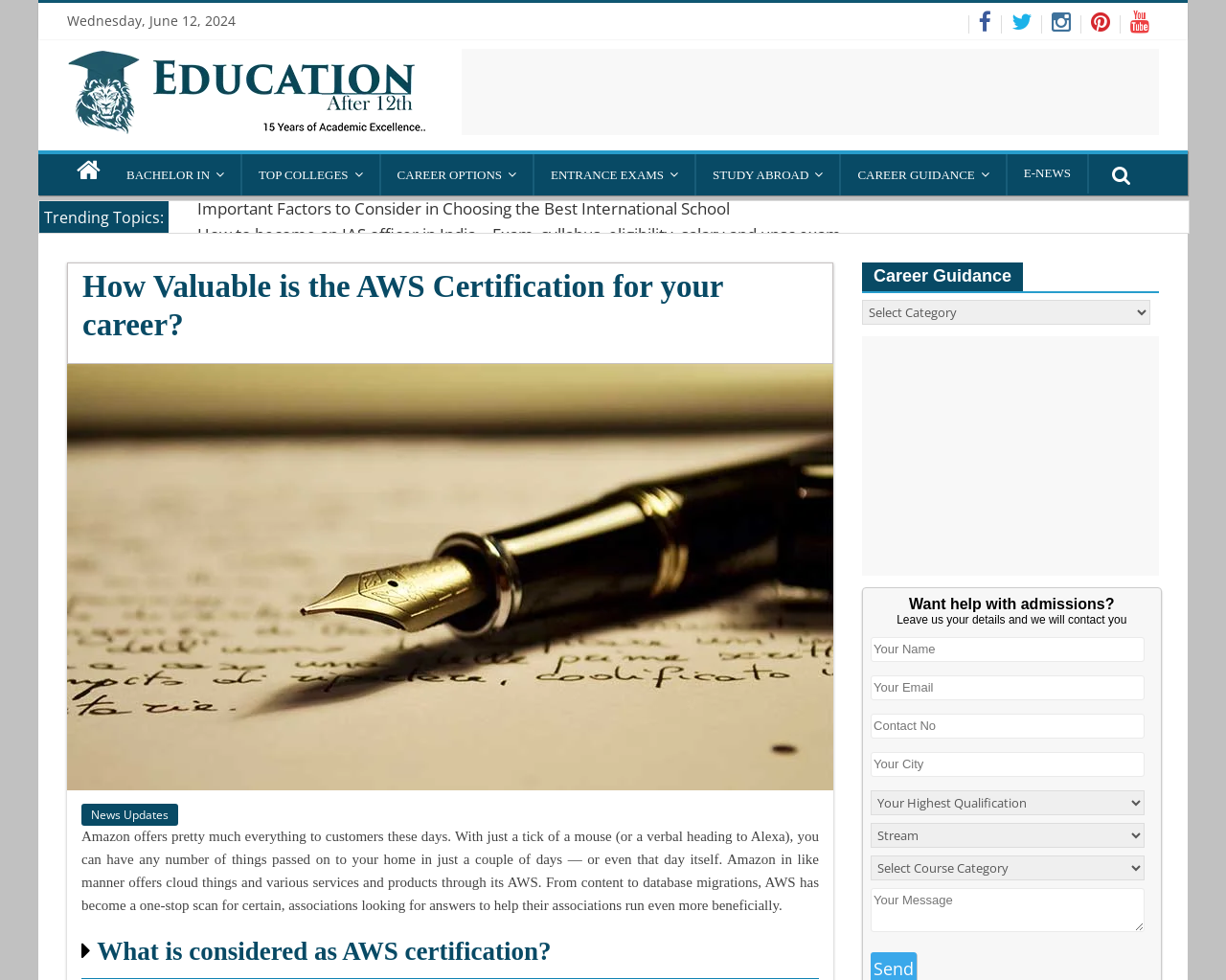Please identify the coordinates of the bounding box for the clickable region that will accomplish this instruction: "Fill in the 'Your Name' textbox".

[0.71, 0.65, 0.933, 0.675]